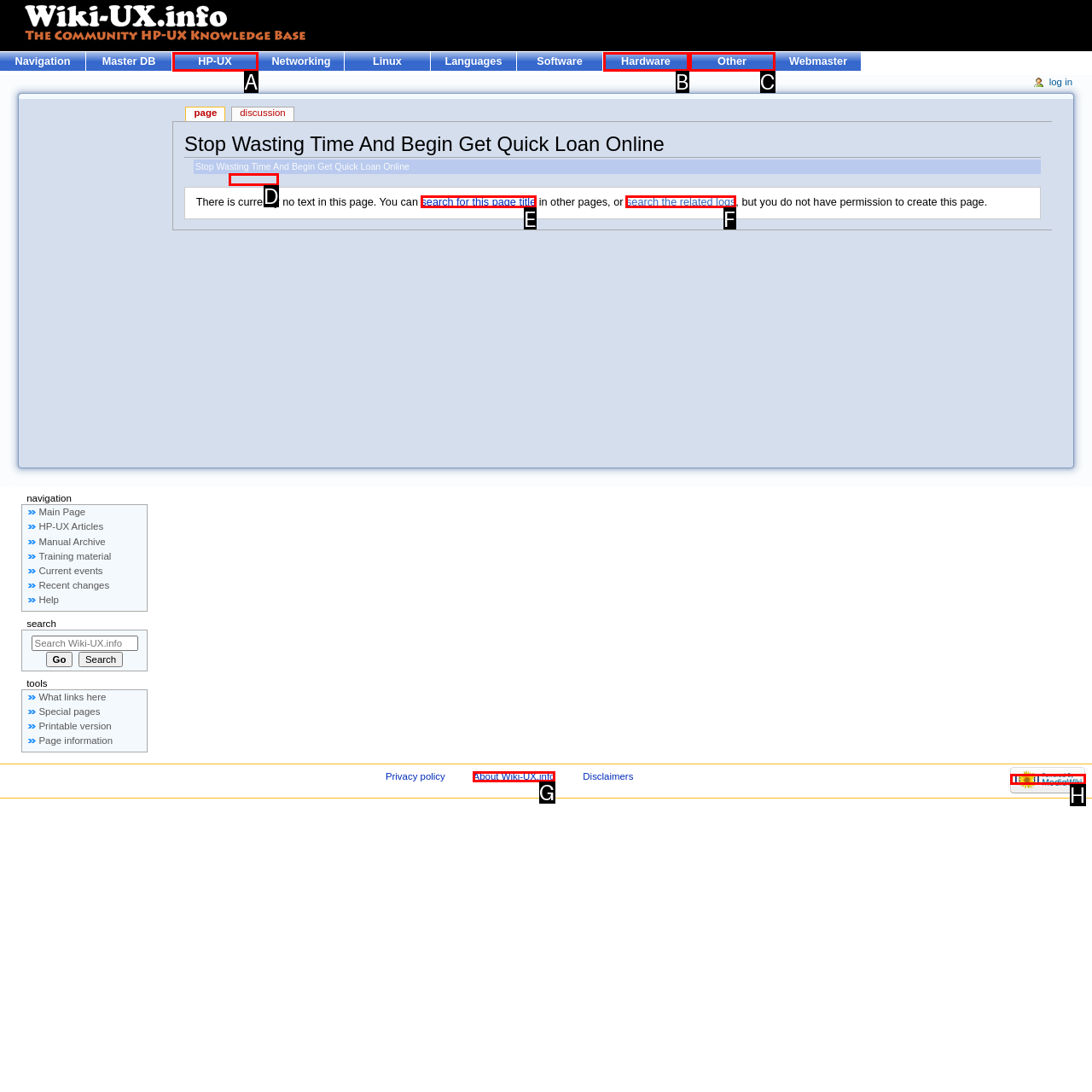Select the option that matches the description: Other. Answer with the letter of the correct option directly.

C